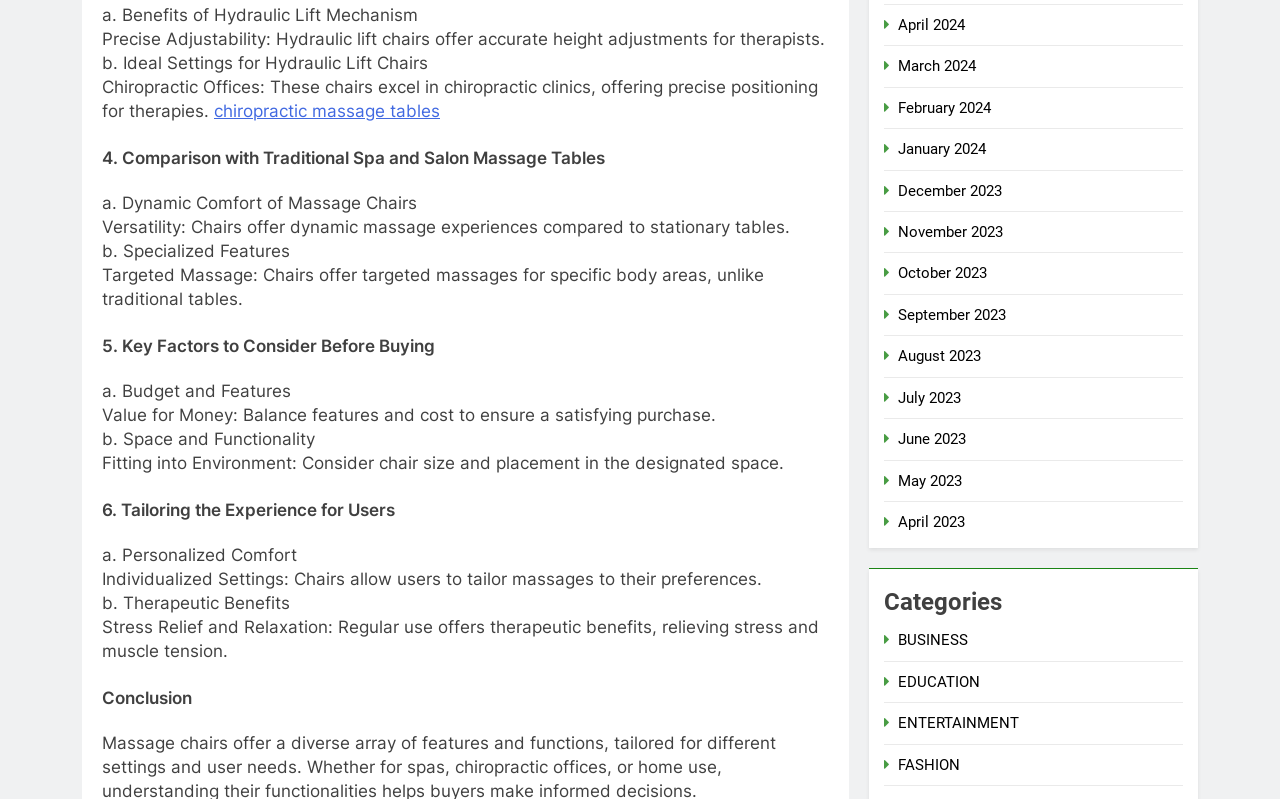Give a one-word or one-phrase response to the question: 
What is one key factor to consider before buying a massage chair?

Budget and Features